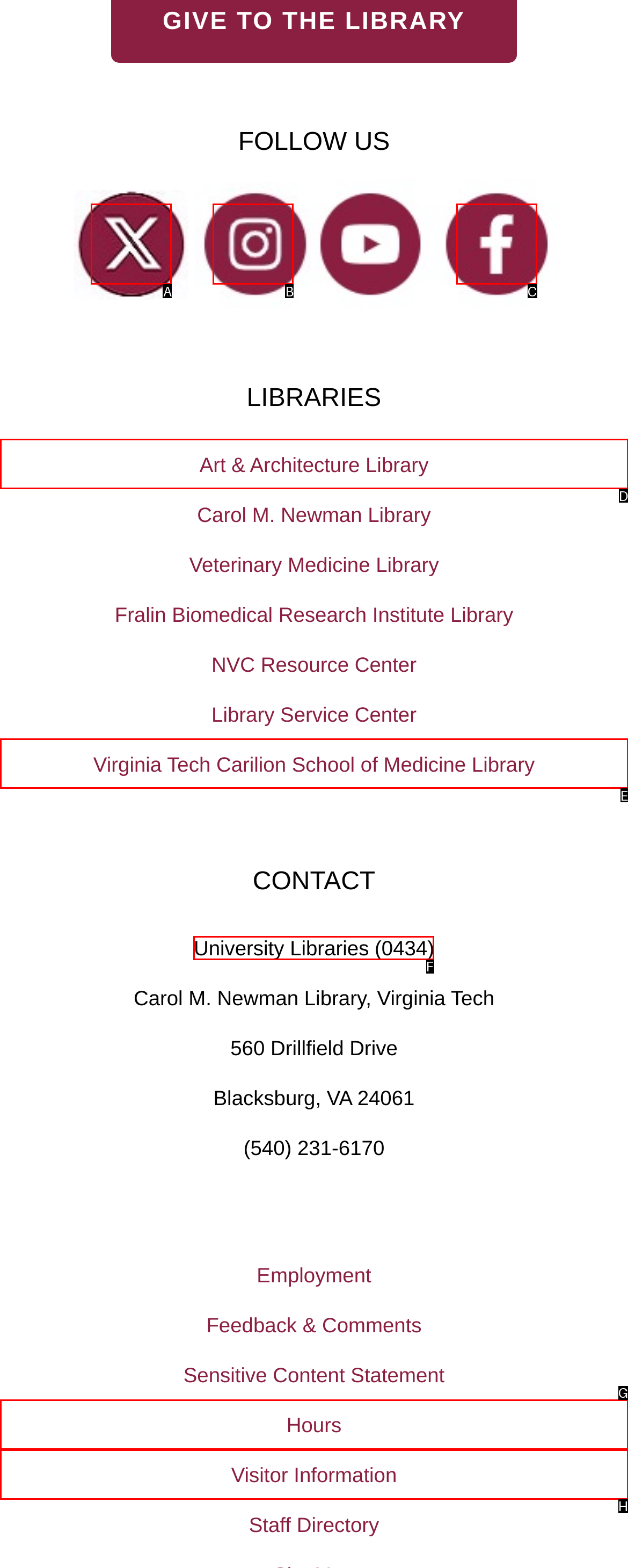Determine the letter of the element you should click to carry out the task: Contact University Libraries
Answer with the letter from the given choices.

F